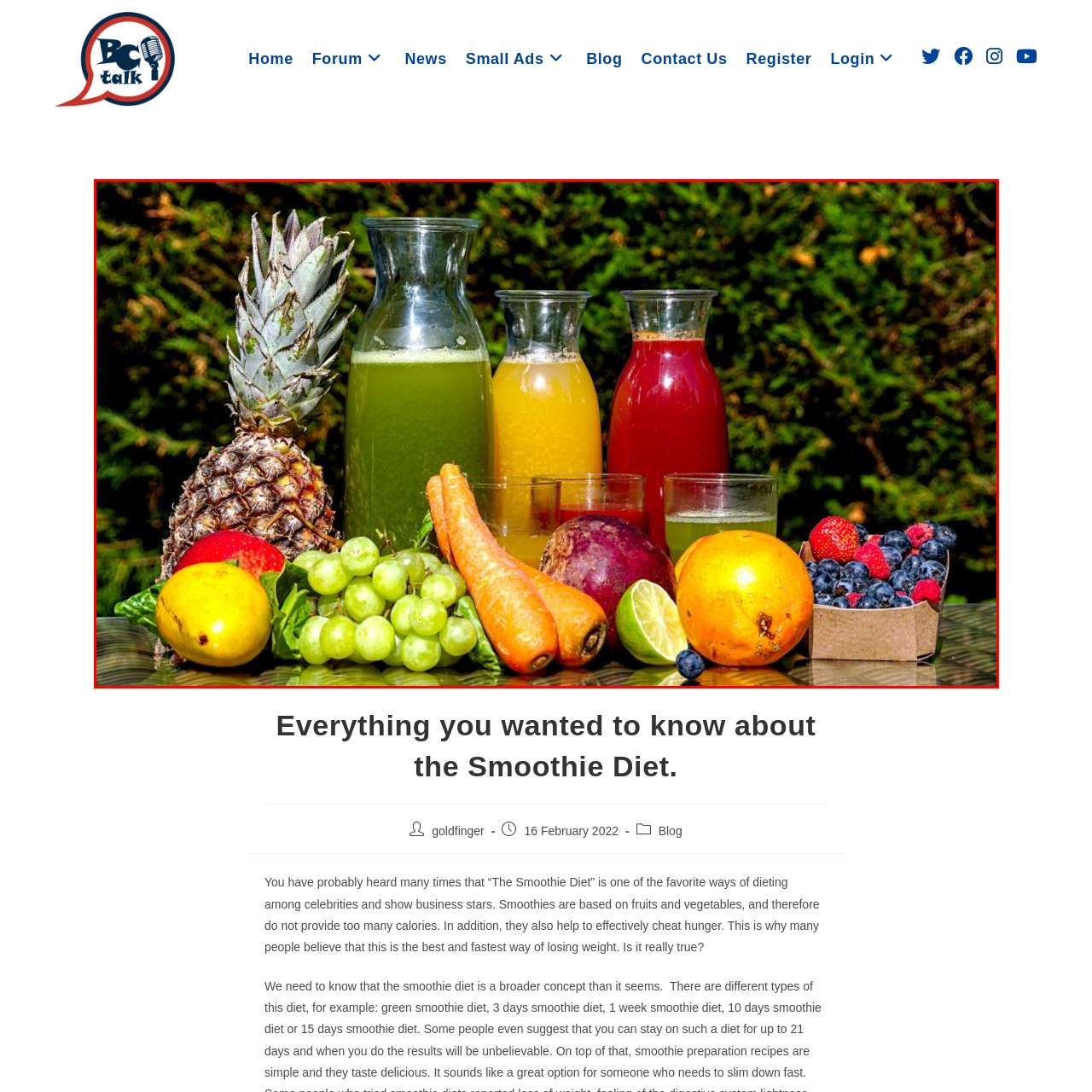What is the background of the image?
Please closely examine the image within the red bounding box and provide a detailed answer based on the visual information.

The question asks about the background of the image. According to the caption, the backdrop features 'lush greenery', which creates a fresh and organic vibe in the composition. This directly answers the question about the background of the image.